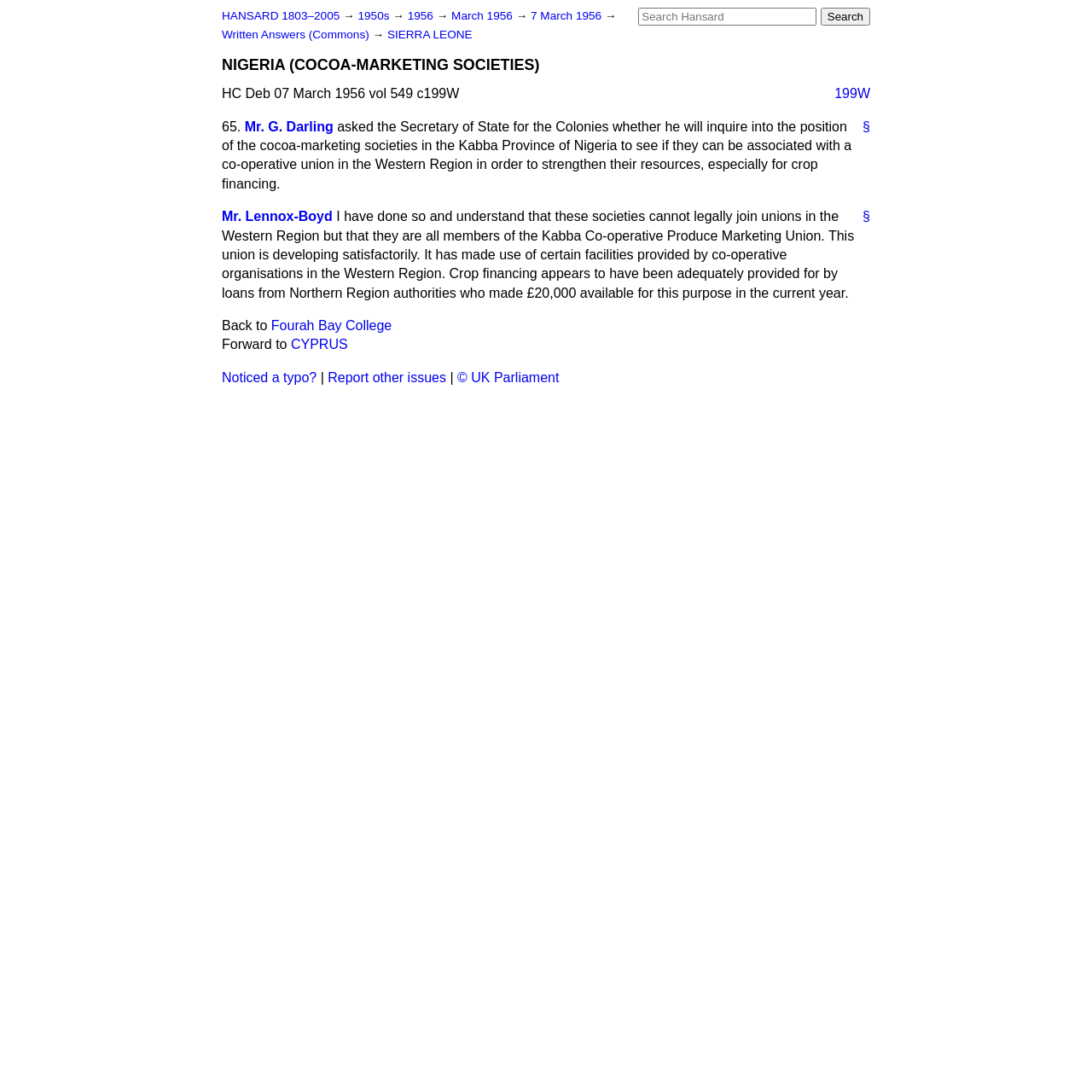Indicate the bounding box coordinates of the clickable region to achieve the following instruction: "Report other issues."

[0.3, 0.339, 0.409, 0.352]